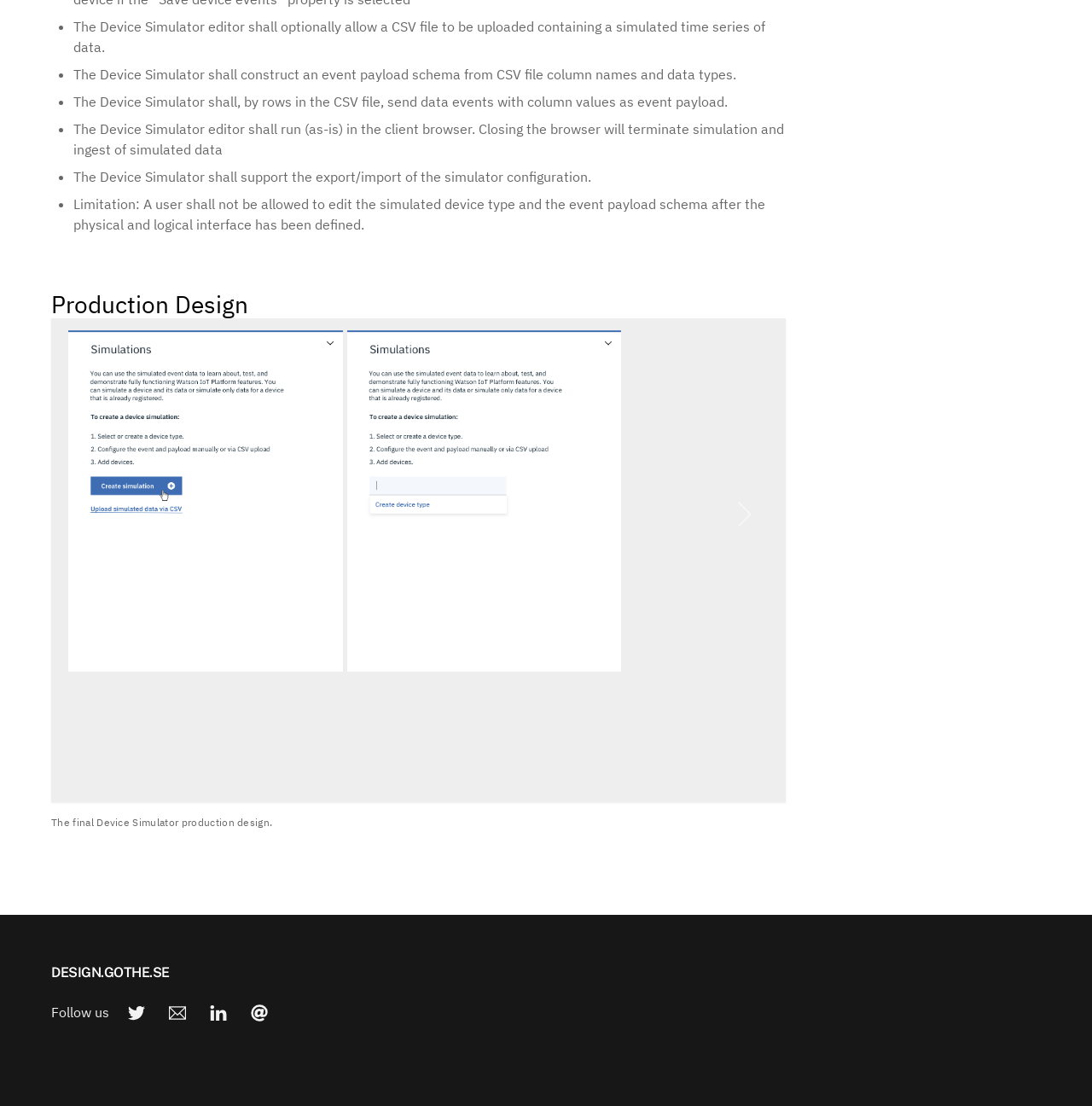Provide a thorough and detailed response to the question by examining the image: 
How does the Device Simulator construct an event payload schema?

The Device Simulator constructs an event payload schema from the column names and data types of the uploaded CSV file, as mentioned in the second bullet point.